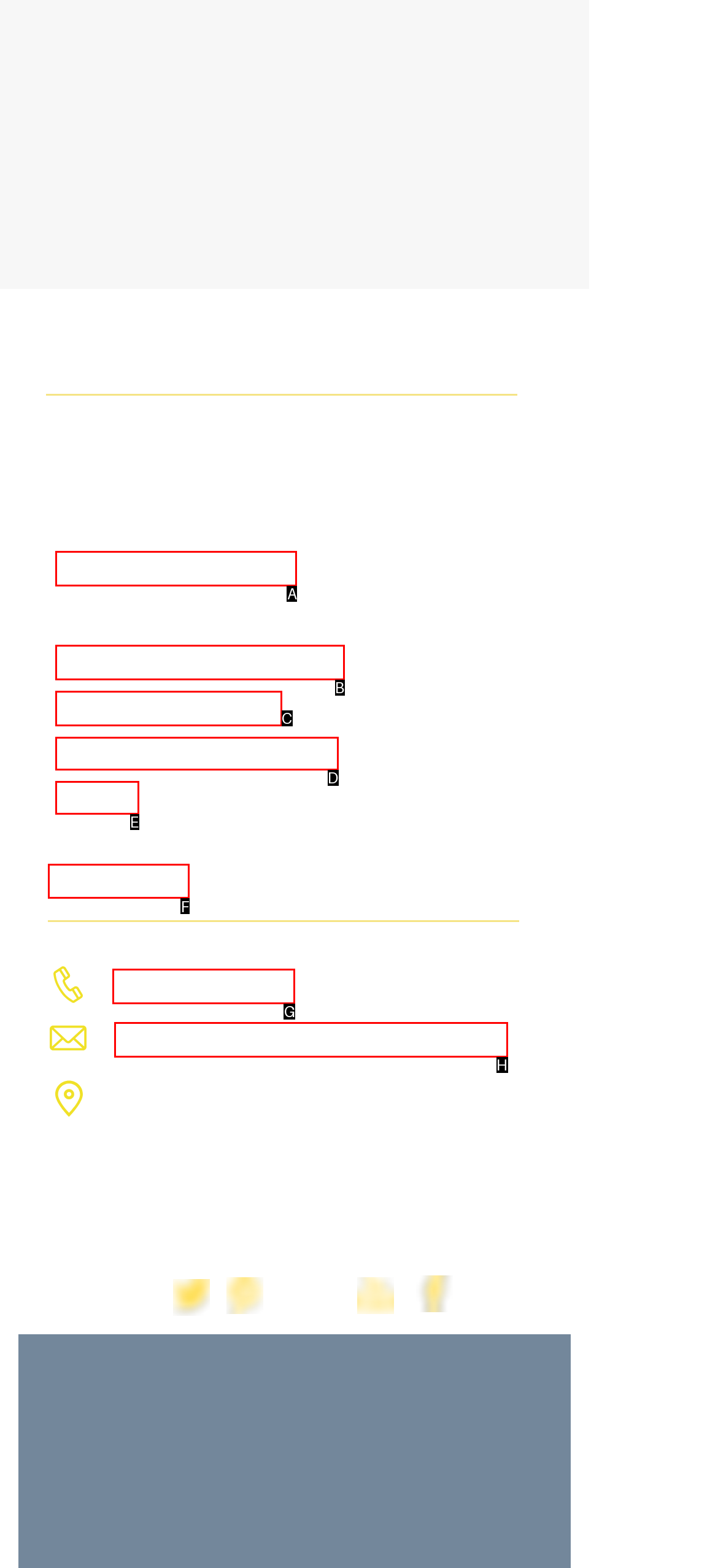Which UI element should you click on to achieve the following task: Contact us? Provide the letter of the correct option.

F